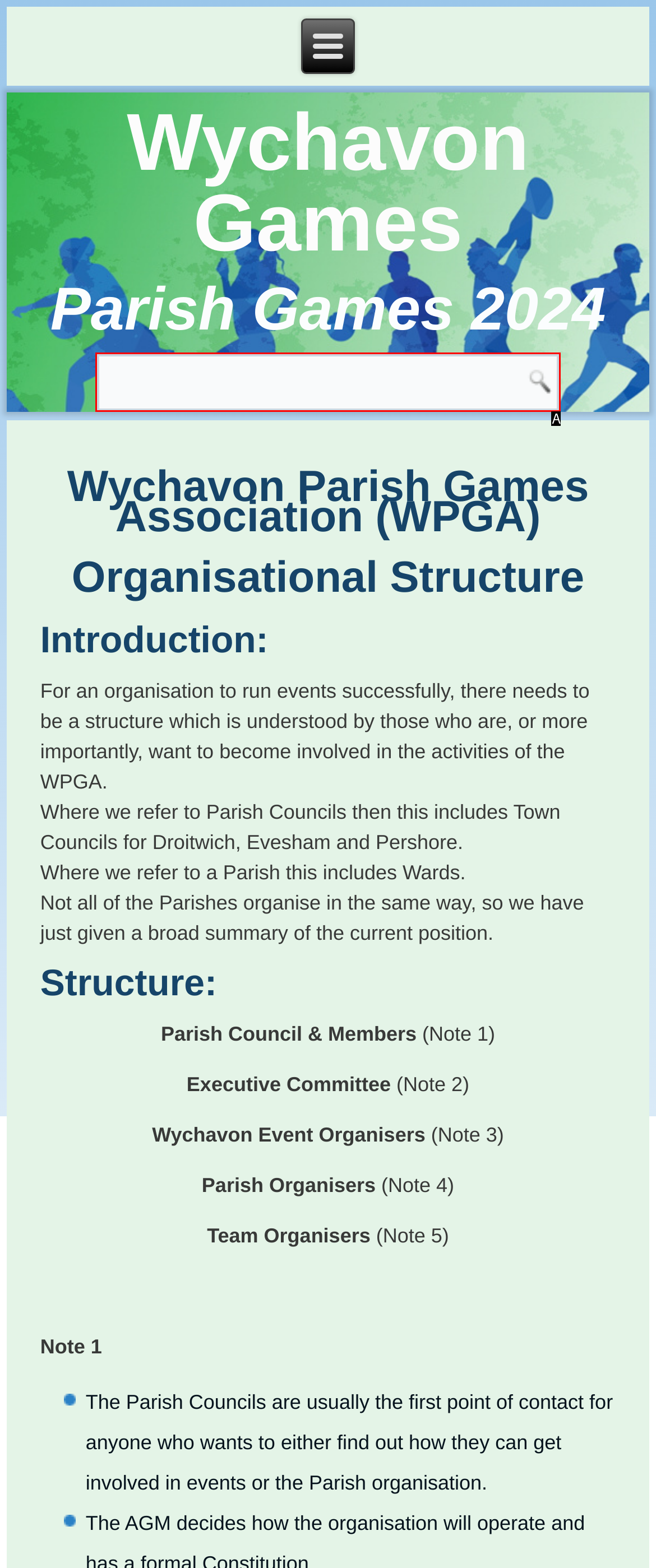Given the description: name="s", pick the option that matches best and answer with the corresponding letter directly.

A